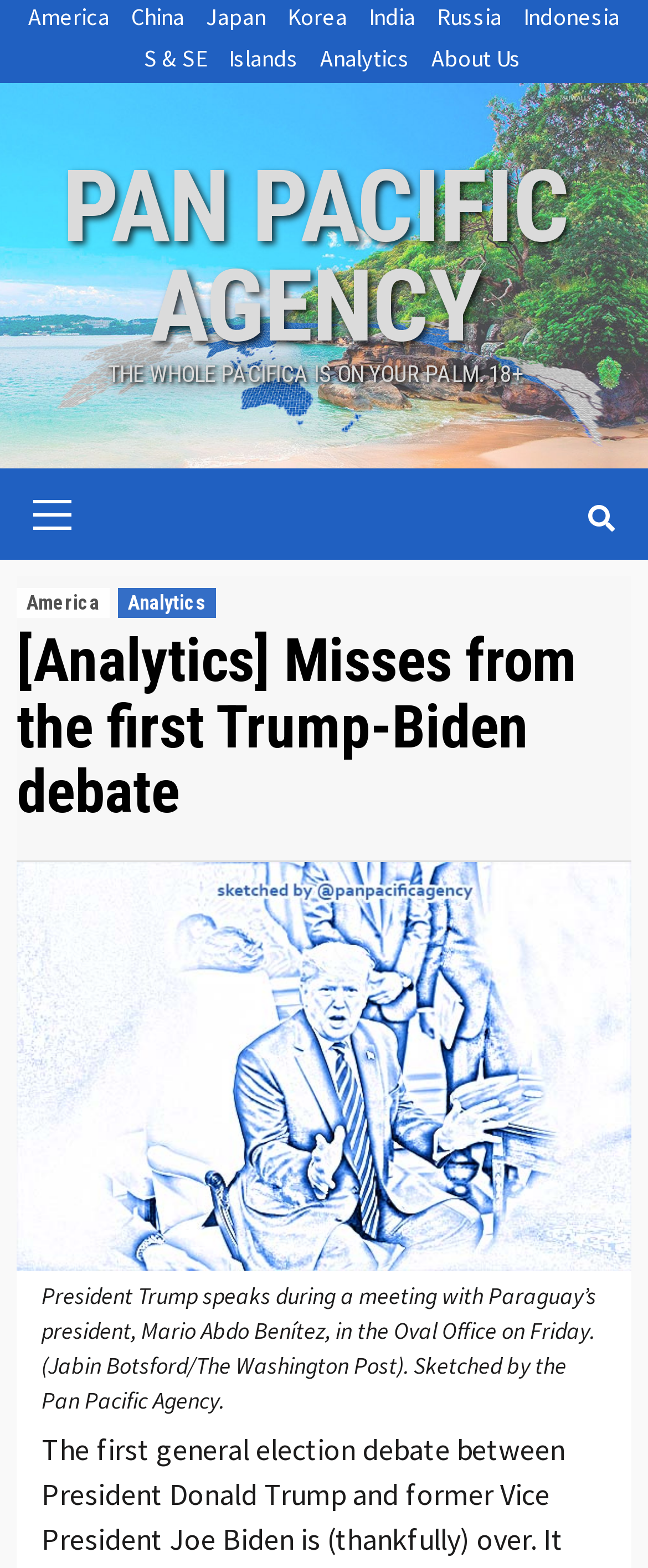What is the topic of the article?
Look at the image and respond with a single word or a short phrase.

Trump-Biden debate